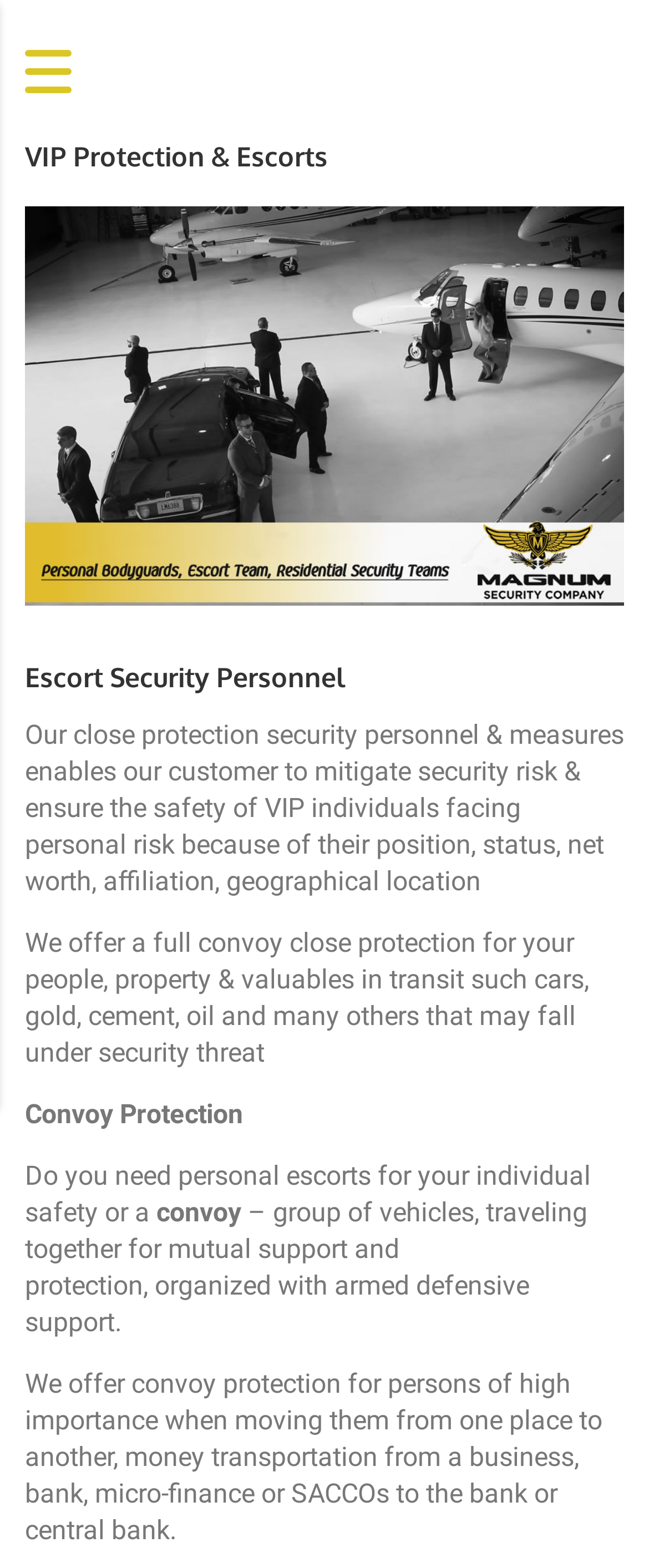What is the purpose of the escort security personnel?
Look at the image and answer with only one word or phrase.

Mitigate security risk